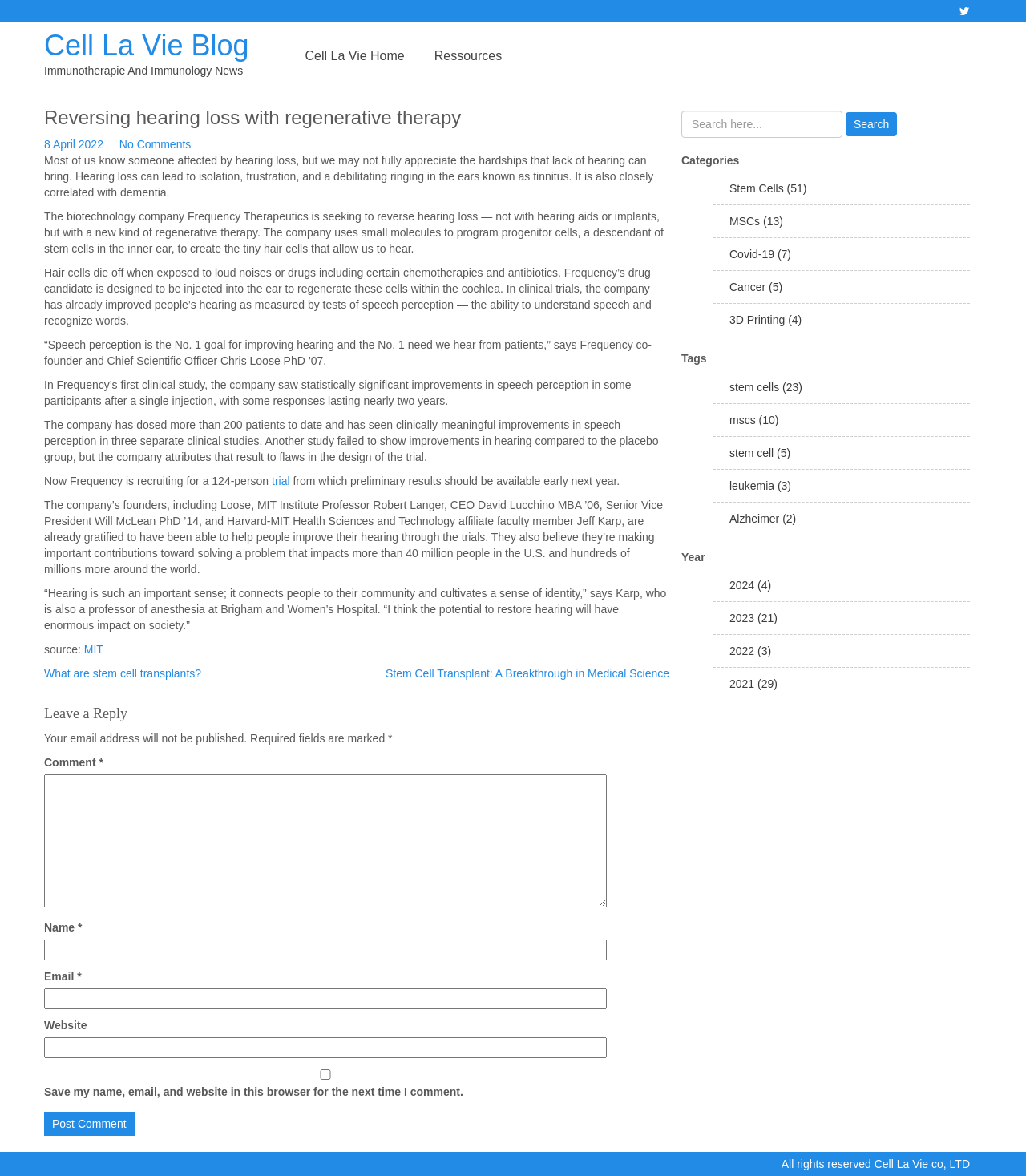What is the goal of improving hearing?
Using the details shown in the screenshot, provide a comprehensive answer to the question.

The goal of improving hearing, as mentioned in the article, is to improve speech perception, which is the ability to understand speech and recognize words.